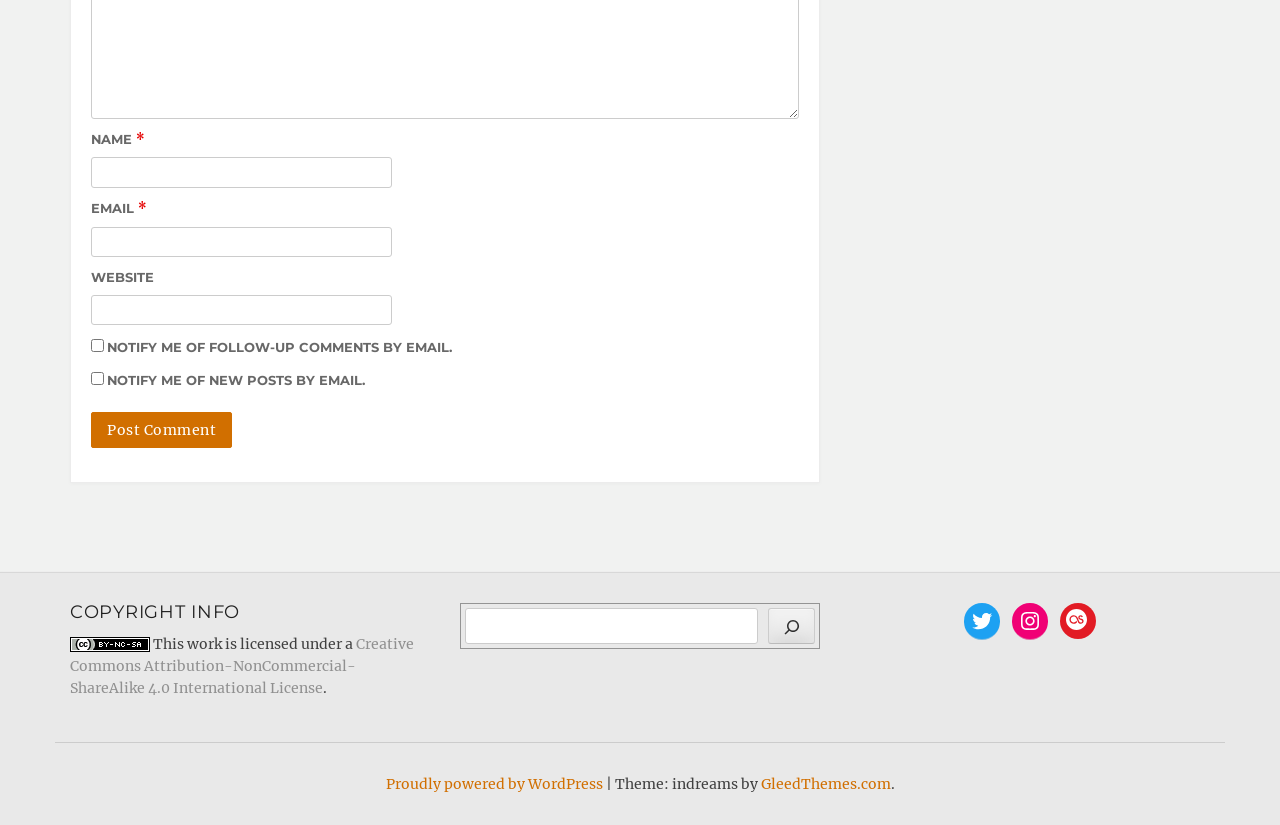Find the bounding box coordinates for the element that must be clicked to complete the instruction: "Enter your name". The coordinates should be four float numbers between 0 and 1, indicated as [left, top, right, bottom].

[0.071, 0.191, 0.306, 0.228]